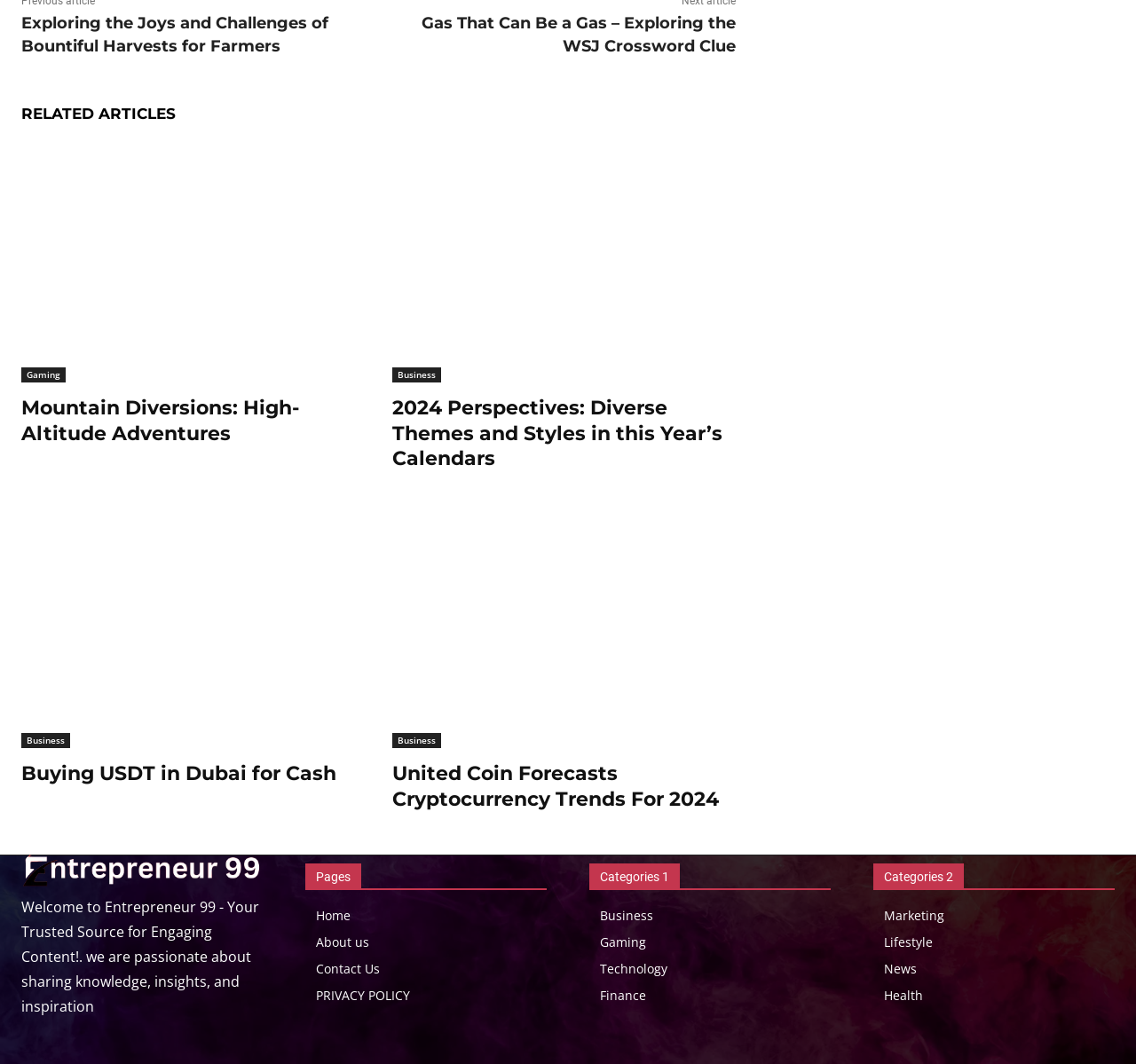Find the bounding box coordinates for the area that must be clicked to perform this action: "Explore the 'Business' category".

[0.528, 0.849, 0.731, 0.874]